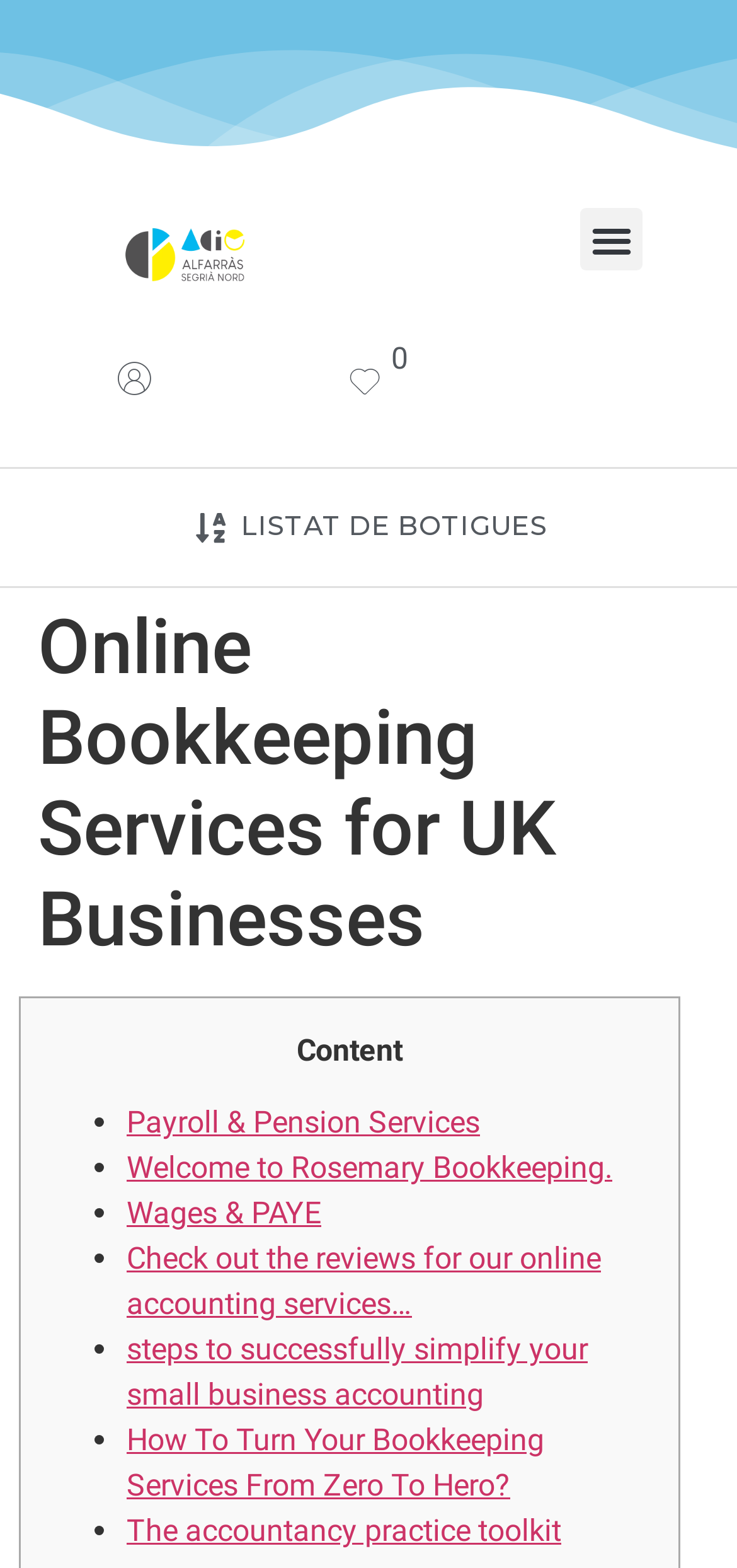Is there a menu button on the webpage?
Kindly answer the question with as much detail as you can.

I found a button element with the text 'Alternar menú' on the webpage, which suggests that it is a menu button.